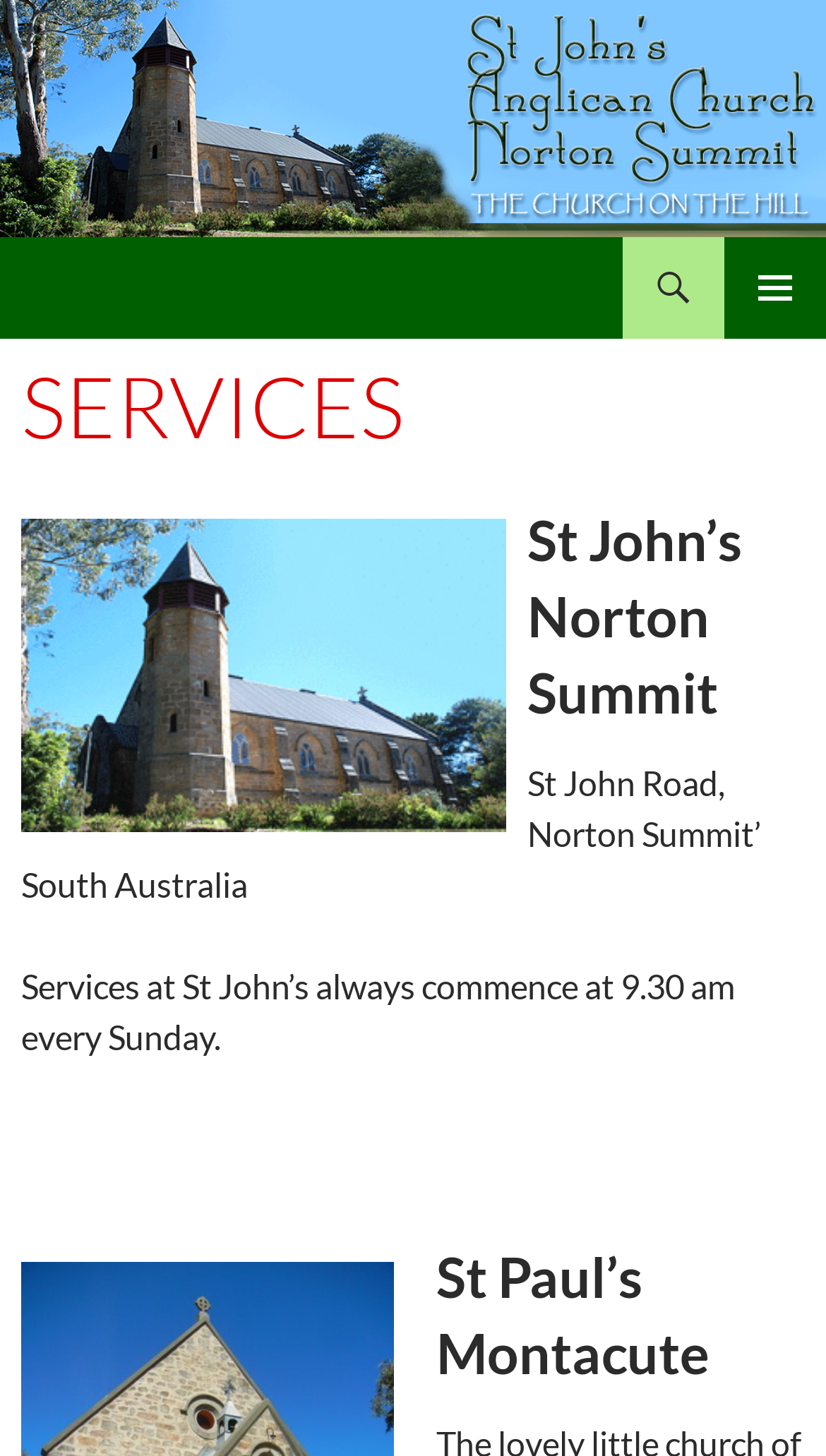From the webpage screenshot, predict the bounding box coordinates (top-left x, top-left y, bottom-right x, bottom-right y) for the UI element described here: Primary Menu

[0.877, 0.163, 1.0, 0.233]